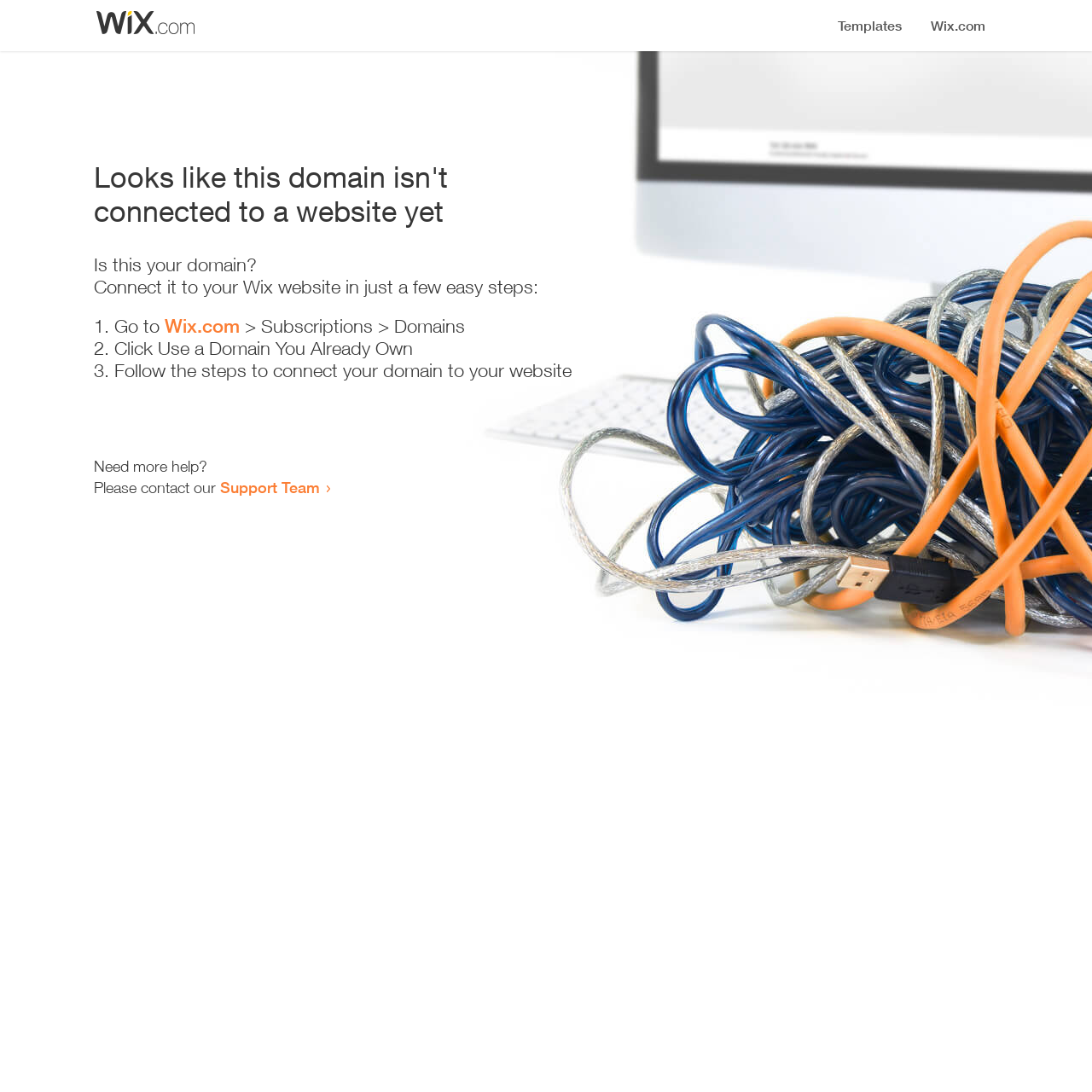Summarize the webpage with intricate details.

The webpage appears to be an error page, indicating that a domain is not connected to a website yet. At the top, there is a small image, likely a logo or icon. Below the image, a prominent heading reads "Looks like this domain isn't connected to a website yet". 

Underneath the heading, there is a series of instructions to connect the domain to a Wix website. The instructions are presented in a step-by-step format, with each step numbered and accompanied by a brief description. The first step is to go to Wix.com, followed by navigating to the Subscriptions and Domains section. The second step is to click "Use a Domain You Already Own", and the third step is to follow the instructions to connect the domain to the website.

At the bottom of the page, there is a section offering additional help, with a message "Need more help?" followed by an invitation to contact the Support Team via a link.